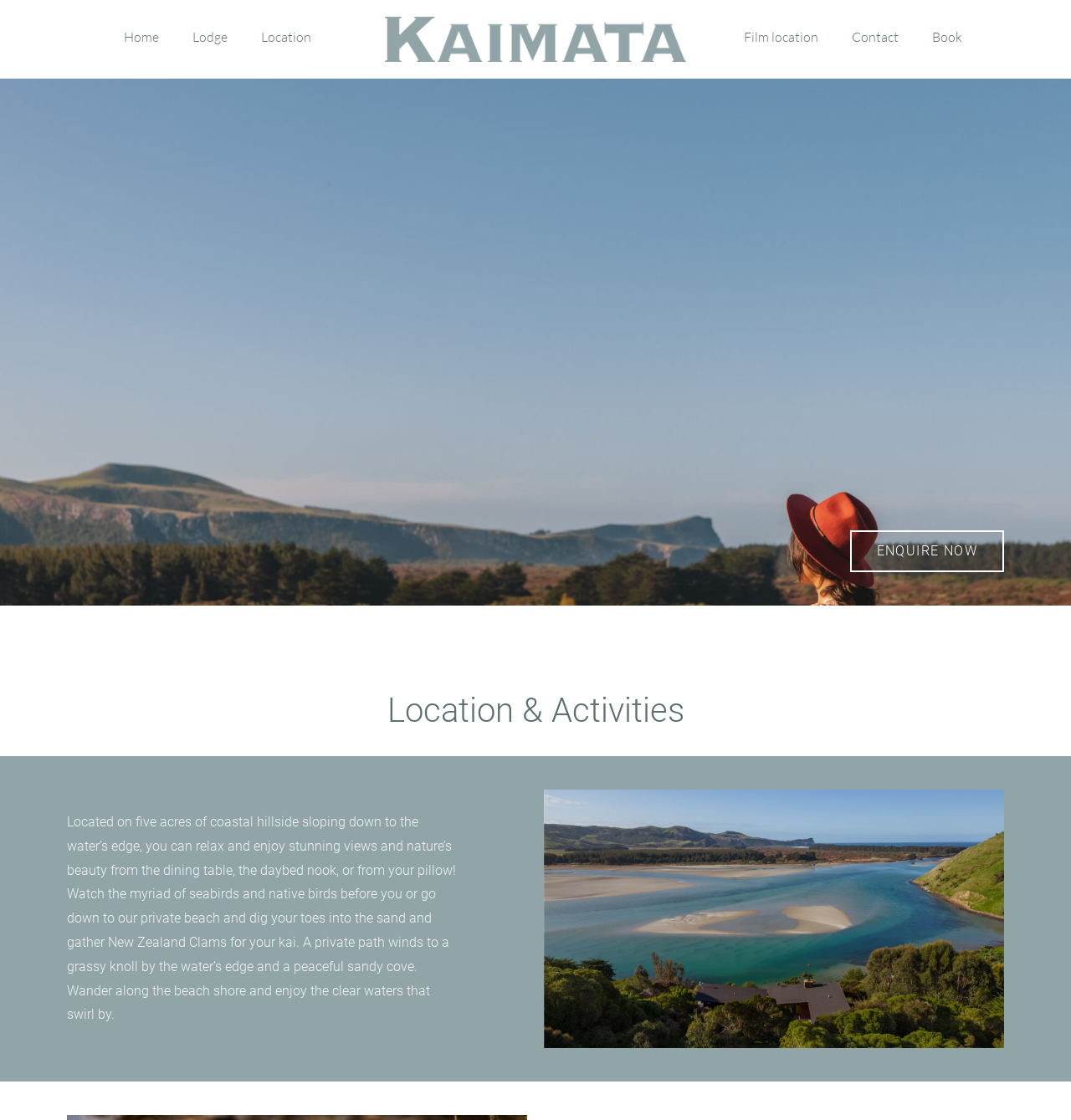What can be found on the private beach of Kaimata Lodge?
Utilize the image to construct a detailed and well-explained answer.

According to the StaticText element, guests can 'dig your toes into the sand and gather New Zealand Clams for your kai' on the private beach of Kaimata Lodge, suggesting that New Zealand Clams can be found there.